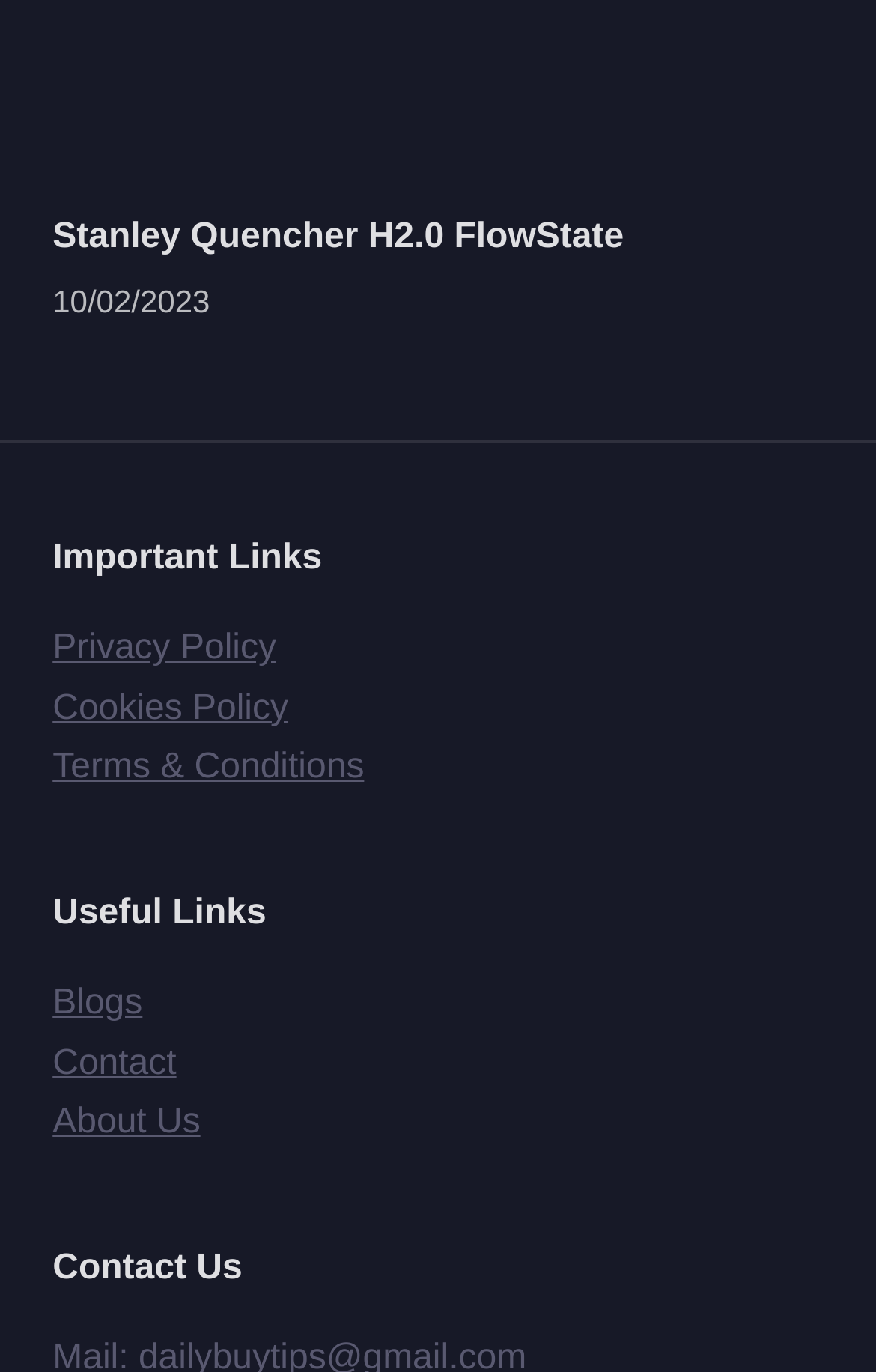Identify the bounding box for the UI element described as: "Terms & Conditions". Ensure the coordinates are four float numbers between 0 and 1, formatted as [left, top, right, bottom].

[0.06, 0.545, 0.416, 0.573]